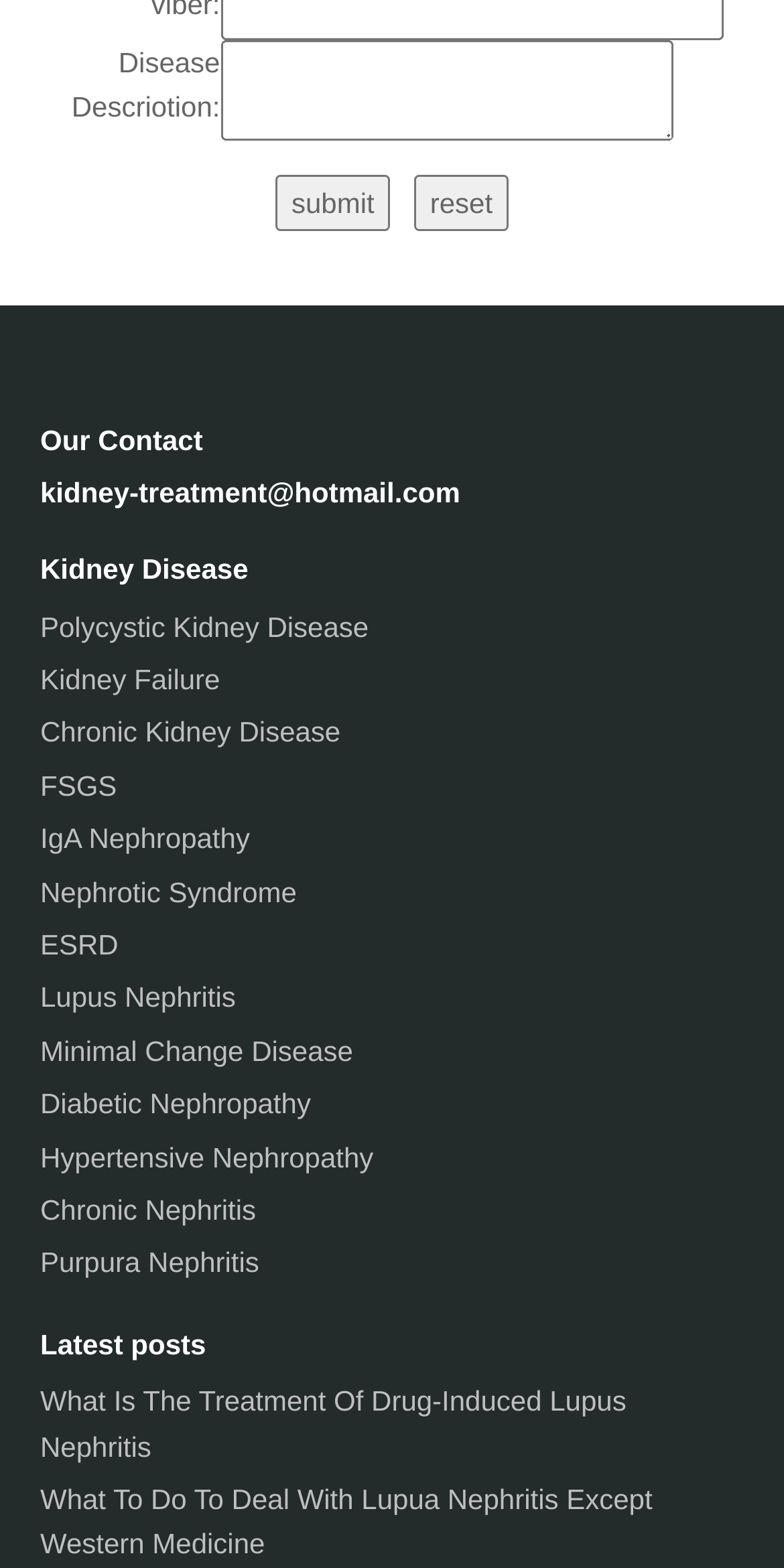Determine the bounding box coordinates of the clickable region to carry out the instruction: "Visit Education Ministry".

None